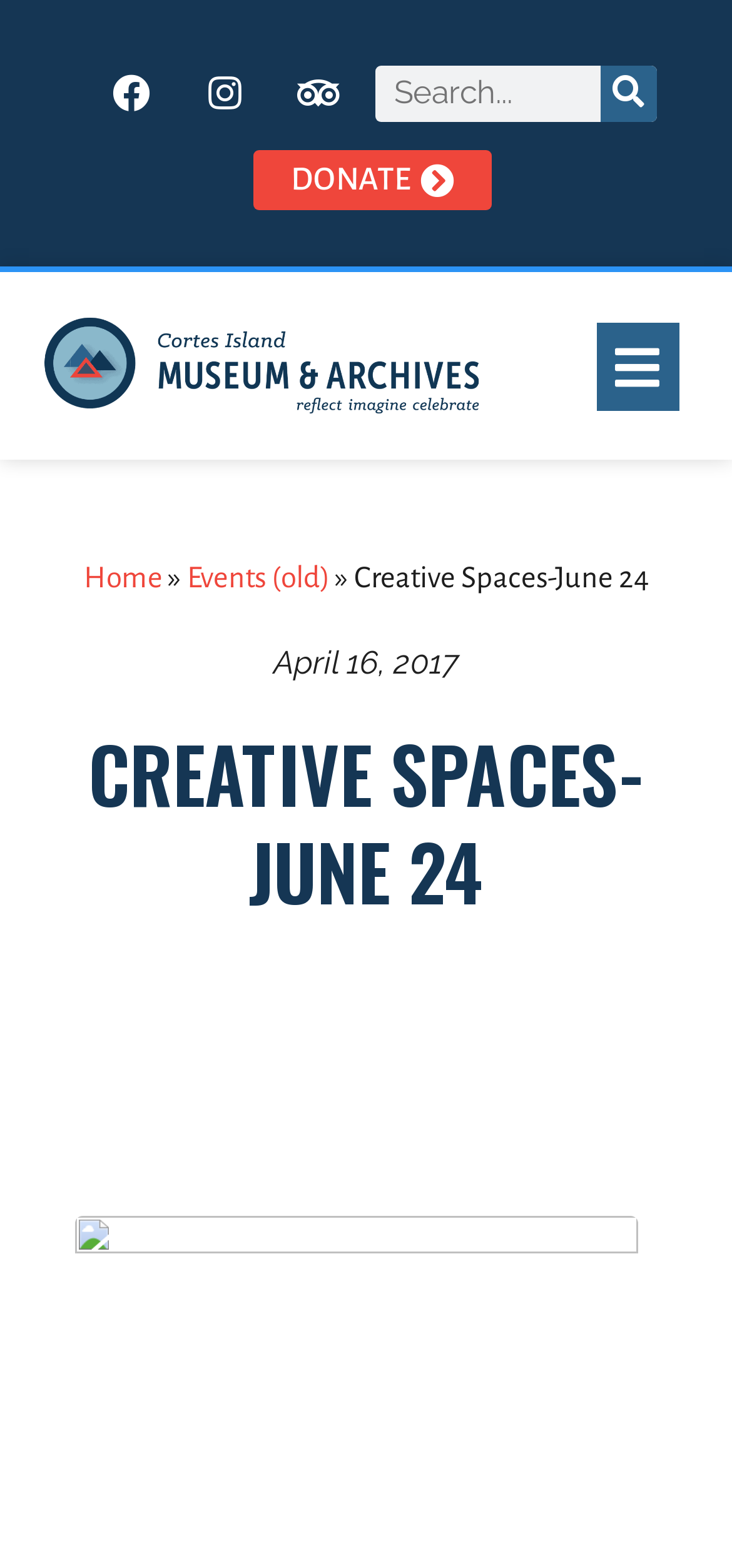Use the details in the image to answer the question thoroughly: 
What is the date mentioned on the webpage?

I found the StaticText element with the content 'April 16, 2017' which is a date mentioned on the webpage.